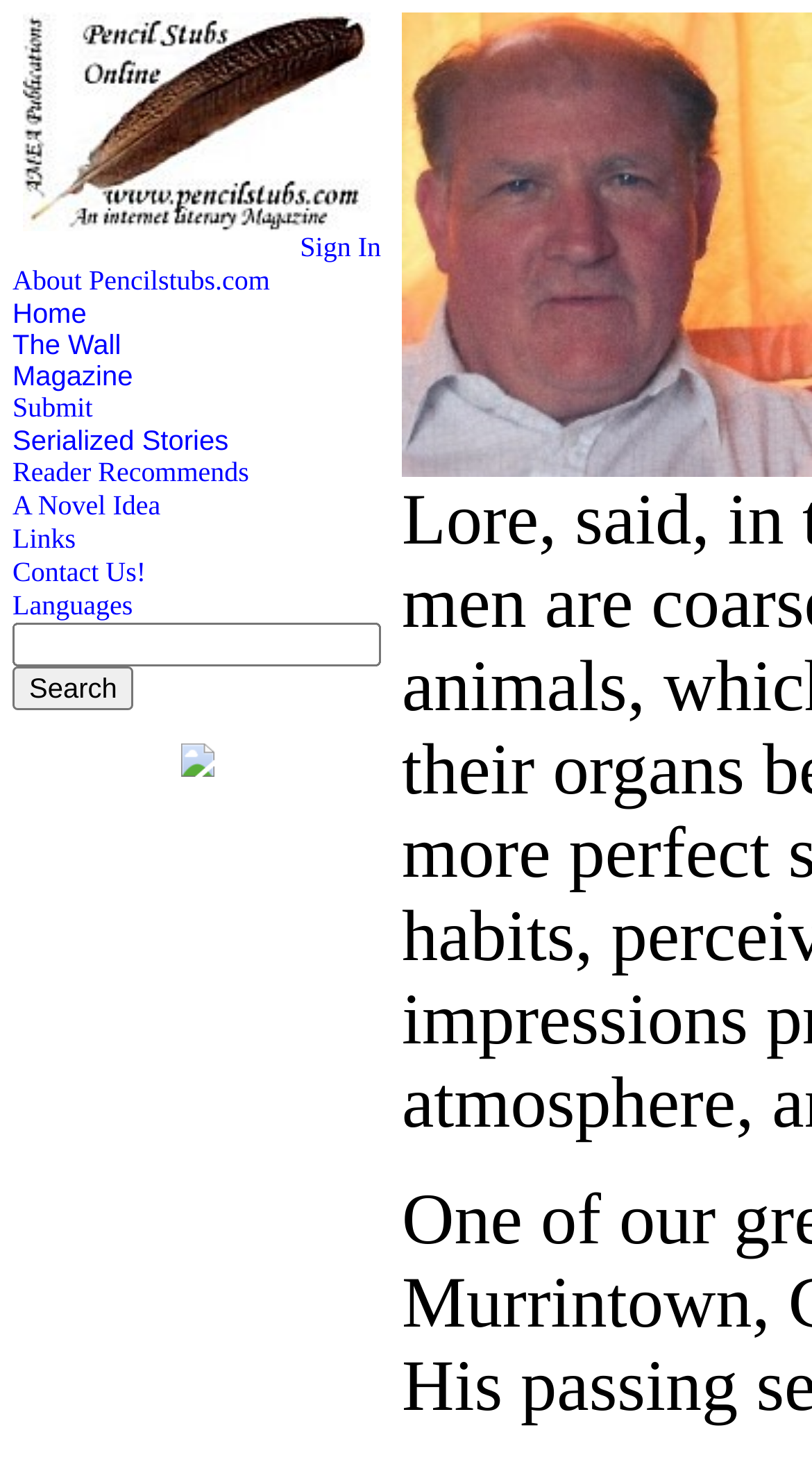Using the format (top-left x, top-left y, bottom-right x, bottom-right y), and given the element description, identify the bounding box coordinates within the screenshot: Contact Us!

[0.015, 0.378, 0.18, 0.399]